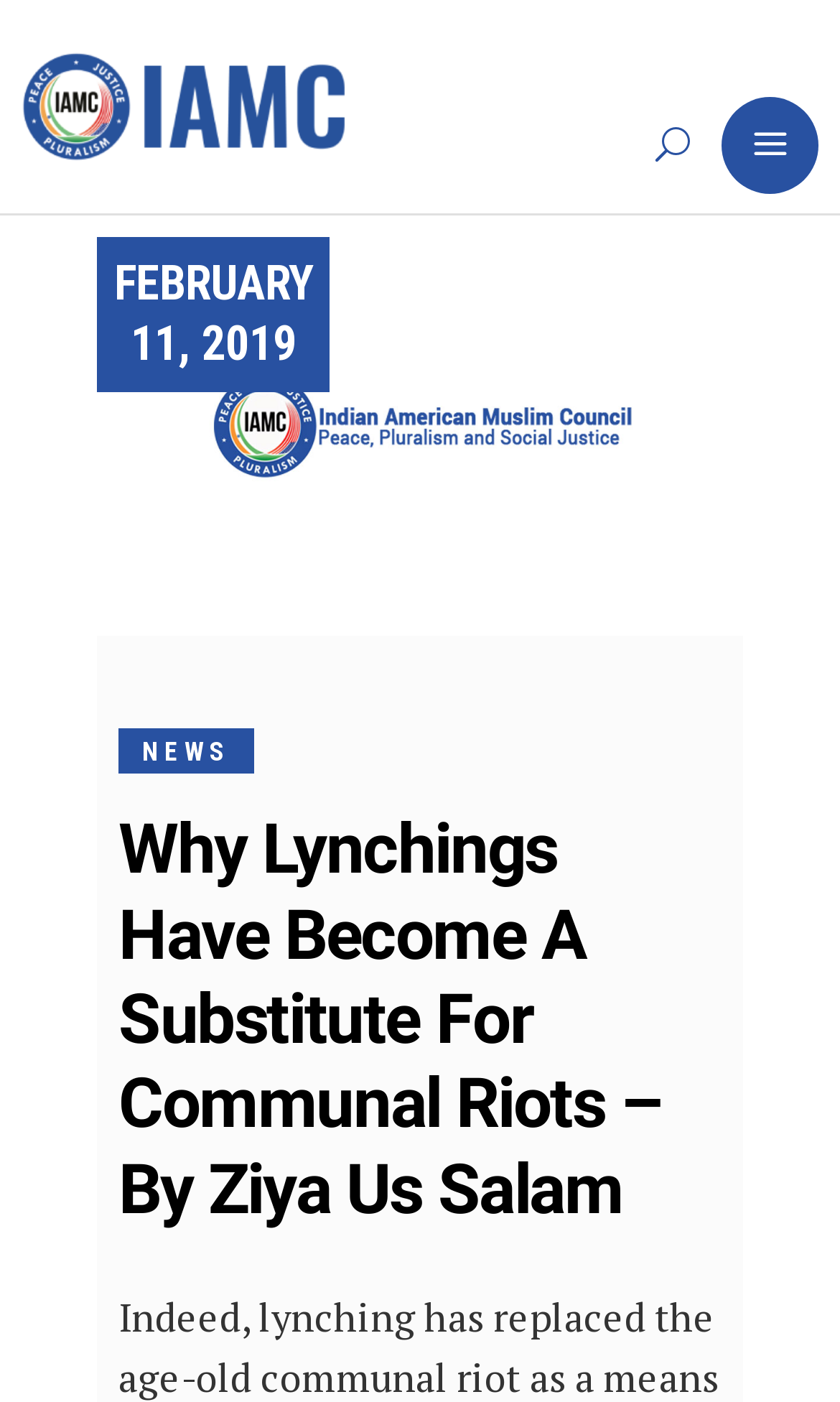Elaborate on the different components and information displayed on the webpage.

The webpage appears to be an article page with a focus on a specific topic. At the top left, there is a mobile logo, which is a clickable link. To the right of the mobile logo, there are two more links, one of which contains an image with the text "no-image IAMC". Below these links, there is a layout table with a link containing the date "FEBRUARY 11, 2019".

The main content of the page is a news article, indicated by a link labeled "NEWS" located at the top center of the page. The article's title, "Why Lynchings Have Become A Substitute For Communal Riots – By Ziya Us Salam", is a prominent heading that spans across the top of the page, just below the news link.

The article's content is not explicitly described in the accessibility tree, but the meta description provides a glimpse into the topic, suggesting that the article discusses how lynching has become a means of polarization, replacing communal riots, and is more effective and lethal.